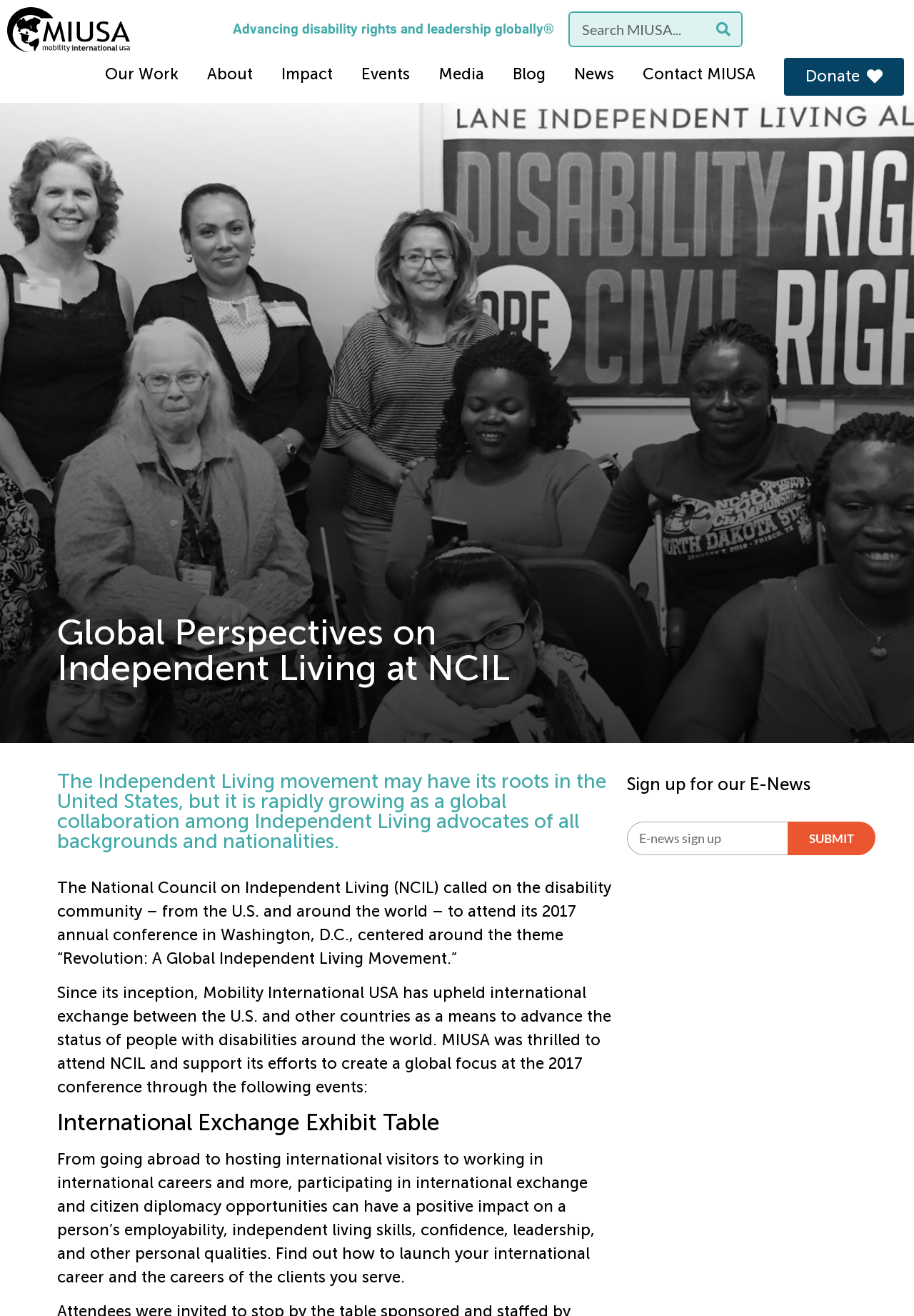Please identify the bounding box coordinates of the element that needs to be clicked to execute the following command: "Search for something". Provide the bounding box using four float numbers between 0 and 1, formatted as [left, top, right, bottom].

[0.622, 0.009, 0.812, 0.036]